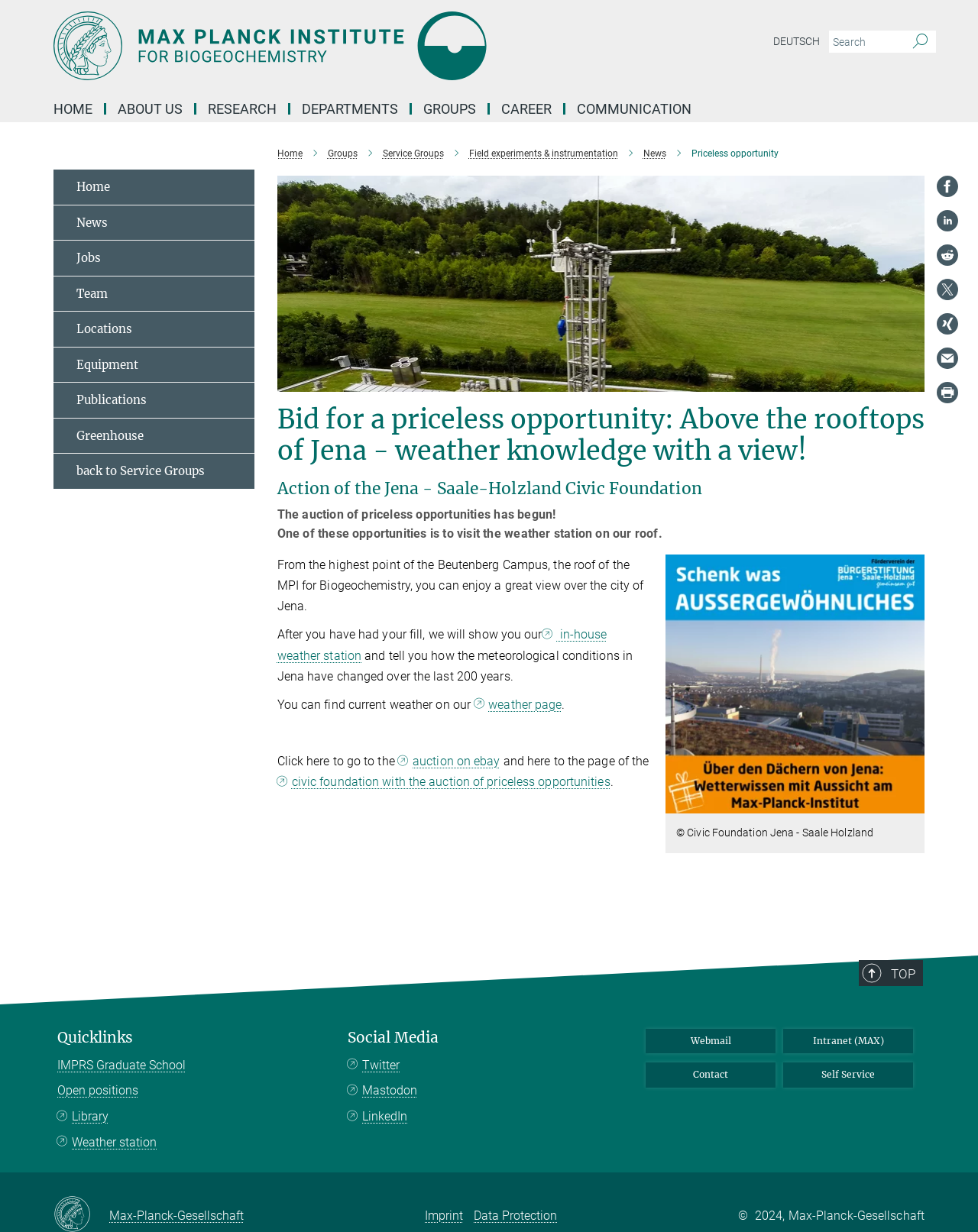Please determine the main heading text of this webpage.

Bid for a priceless opportunity: Above the rooftops of Jena - weather knowledge with a view!